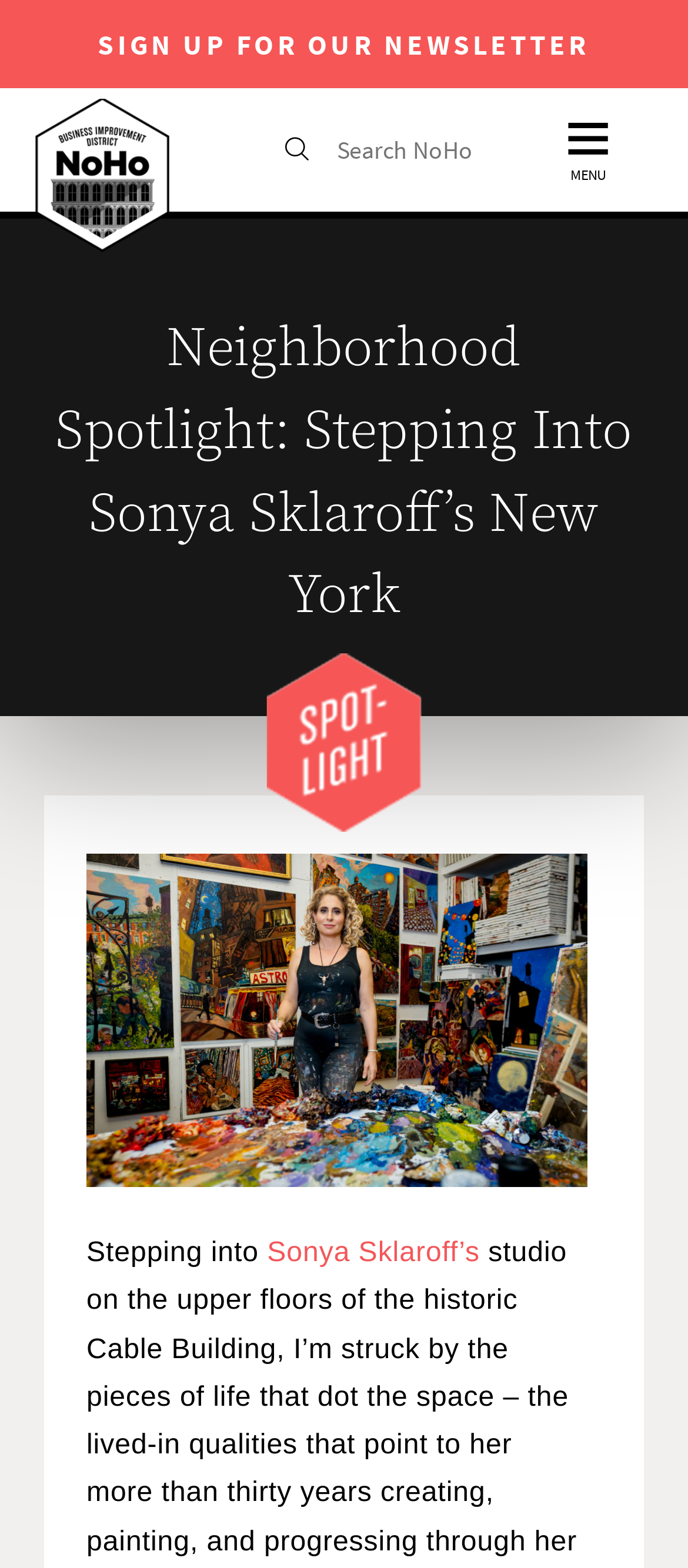Based on the provided description, "Sonya Sklaroff’s", find the bounding box of the corresponding UI element in the screenshot.

[0.388, 0.789, 0.697, 0.809]